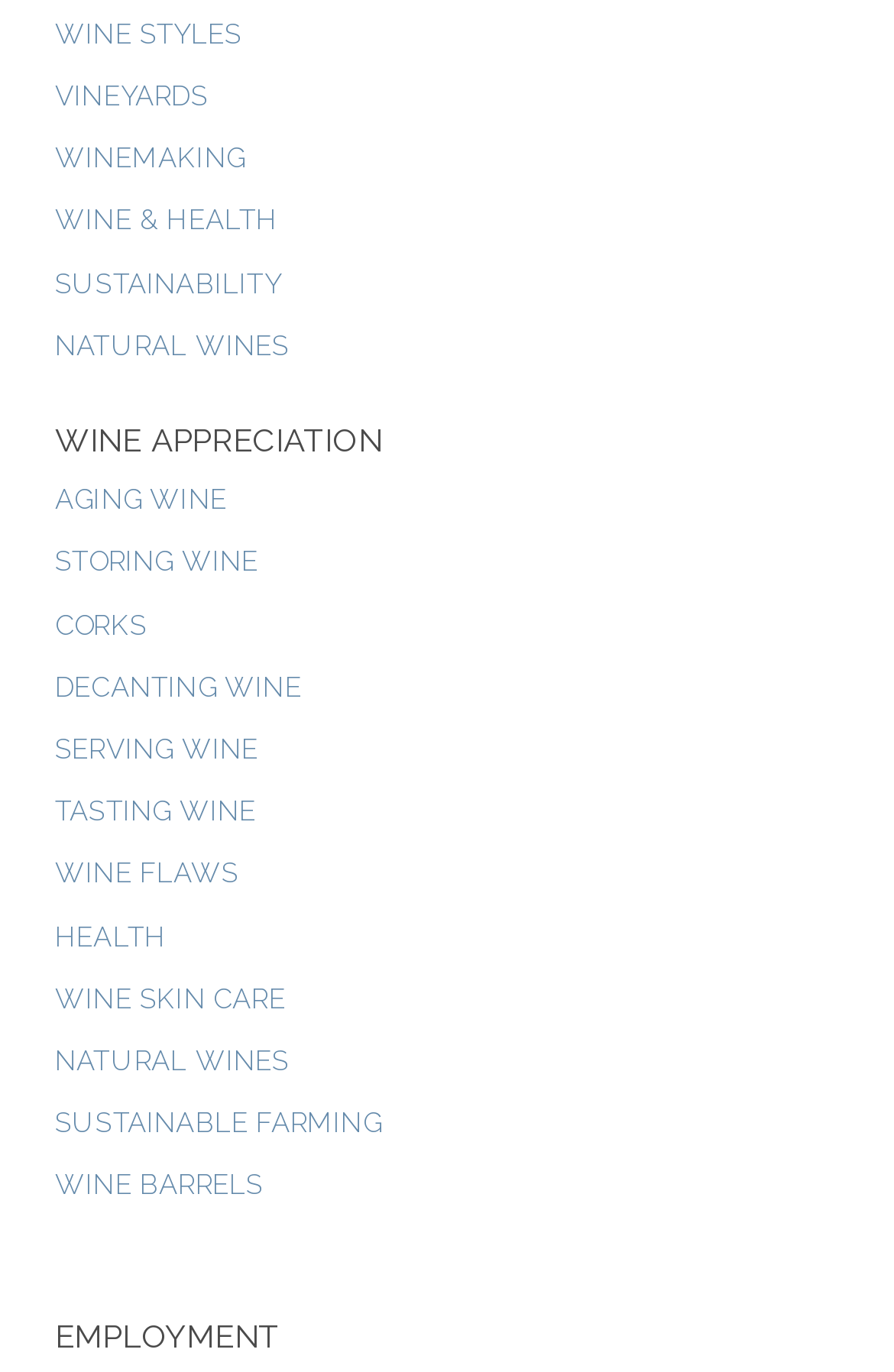What is the topic of the second heading? Using the information from the screenshot, answer with a single word or phrase.

EMPLOYMENT